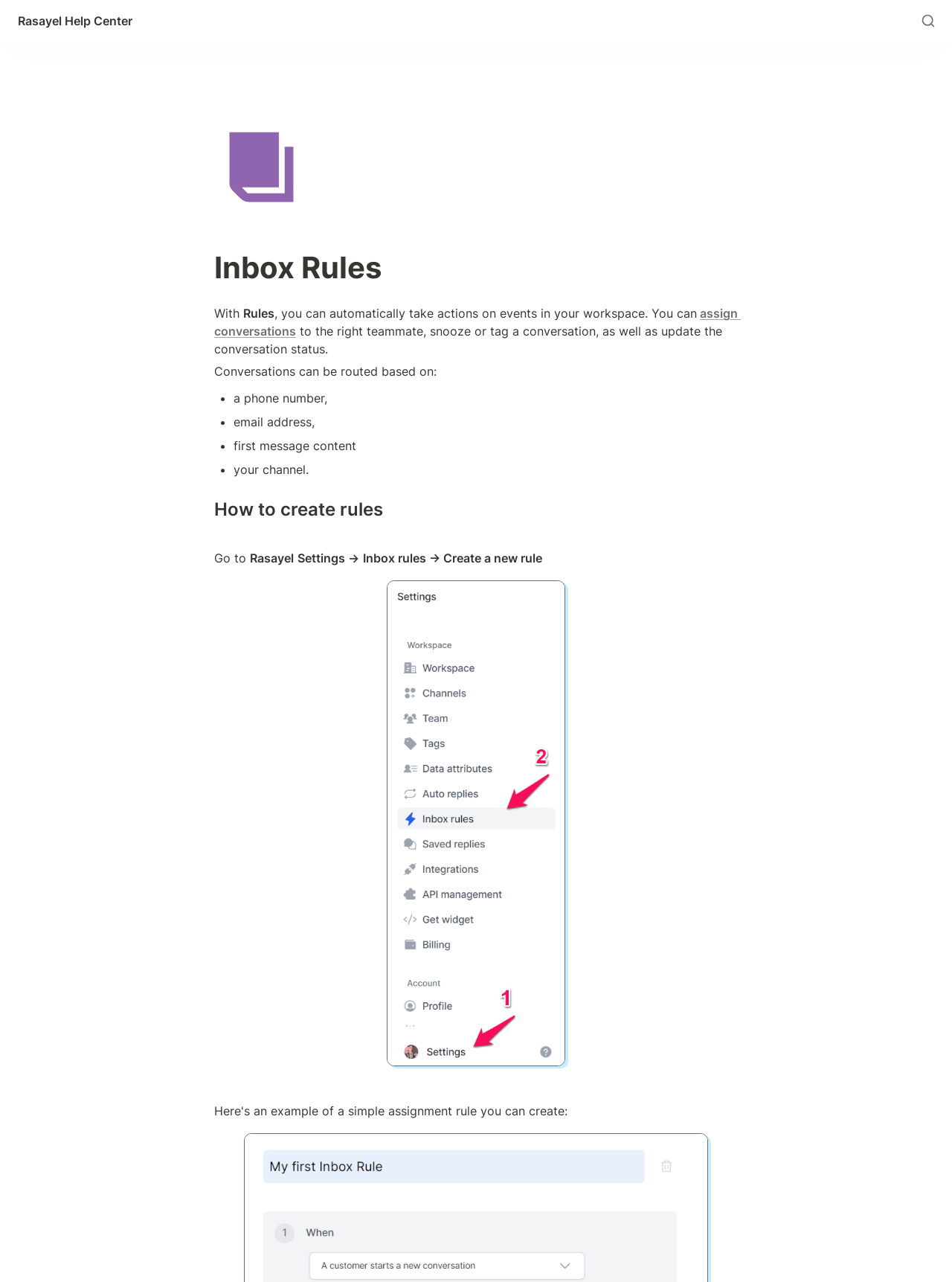Respond to the question below with a single word or phrase: What is the purpose of Inbox Rules?

Automate actions on events